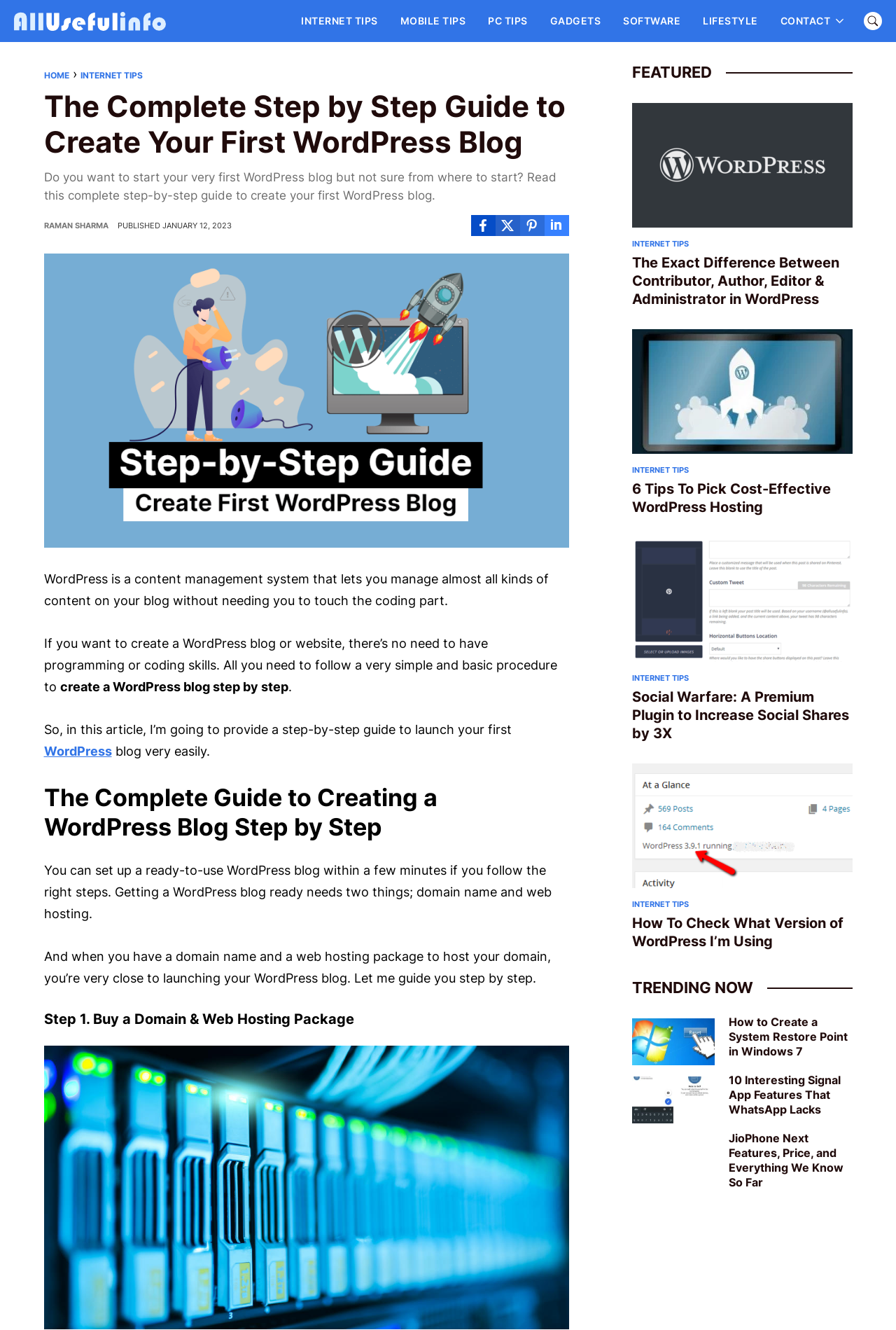Please locate the bounding box coordinates of the region I need to click to follow this instruction: "Share on Facebook".

[0.525, 0.162, 0.553, 0.177]